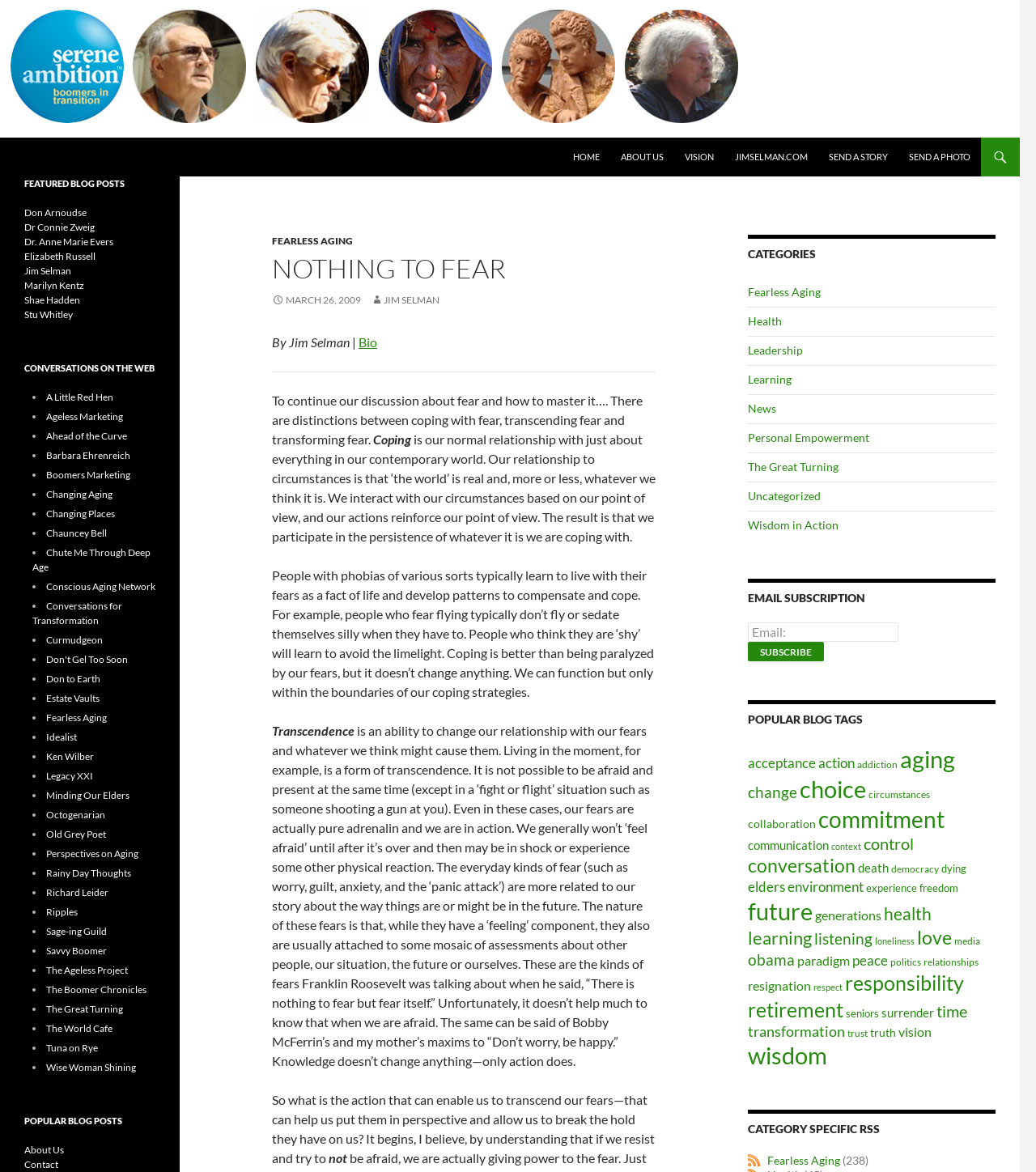How many categories are listed on the webpage?
Answer the question with a single word or phrase derived from the image.

11